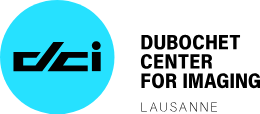Please provide a one-word or phrase answer to the question: 
What is the location of the Dubochet Center?

Lausanne